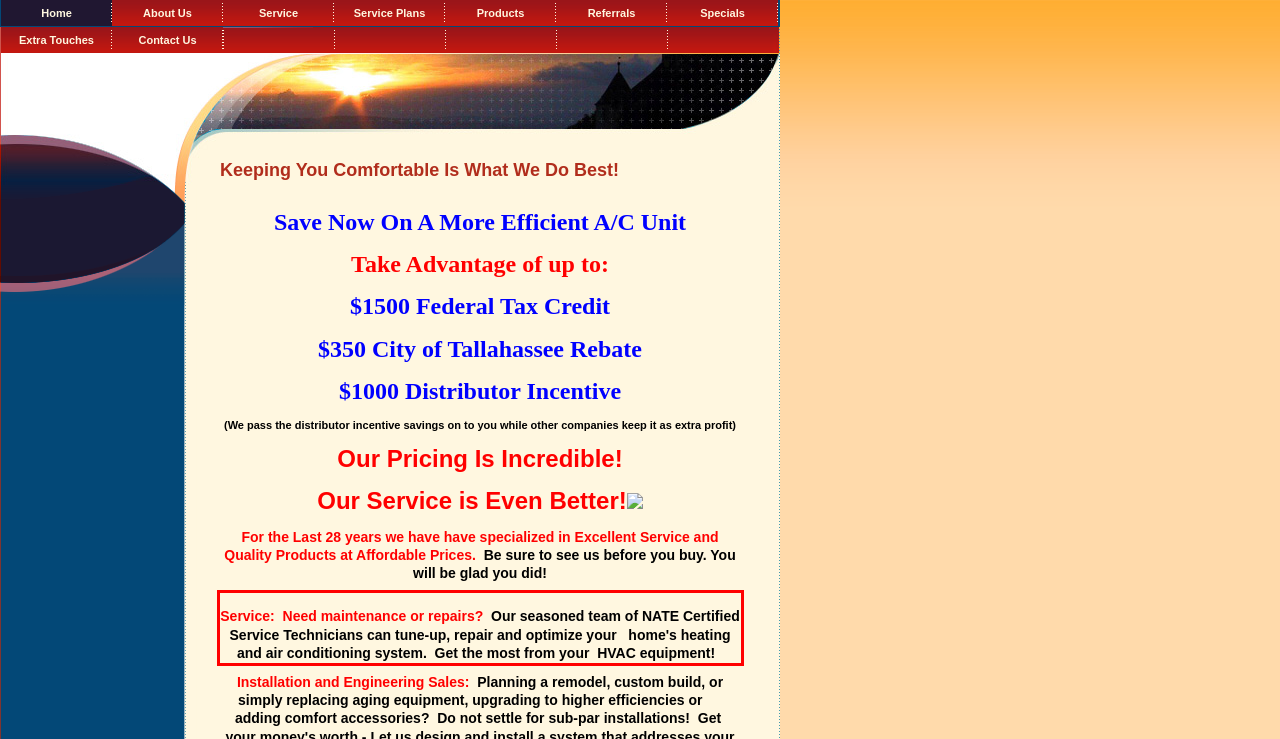You are provided with a screenshot of a webpage containing a red bounding box. Please extract the text enclosed by this red bounding box.

Service: Need maintenance or repairs? Our seasoned team of NATE Certified Service Technicians can tune-up, repair and optimize your home's heating and air conditioning system. Get the most from your HVAC equipment!